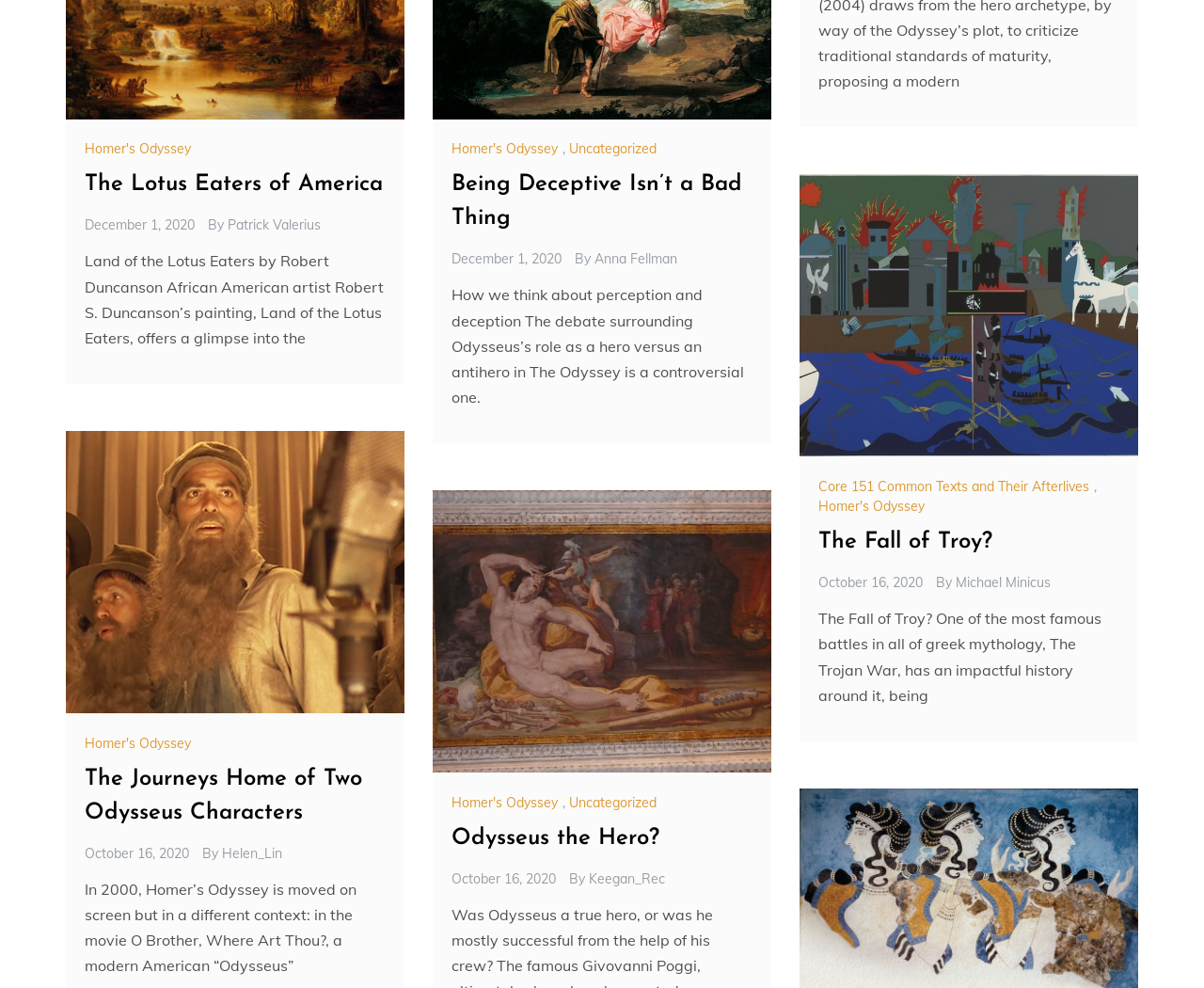Select the bounding box coordinates of the element I need to click to carry out the following instruction: "Click on 'The Lotus Eaters of America'".

[0.07, 0.176, 0.318, 0.198]